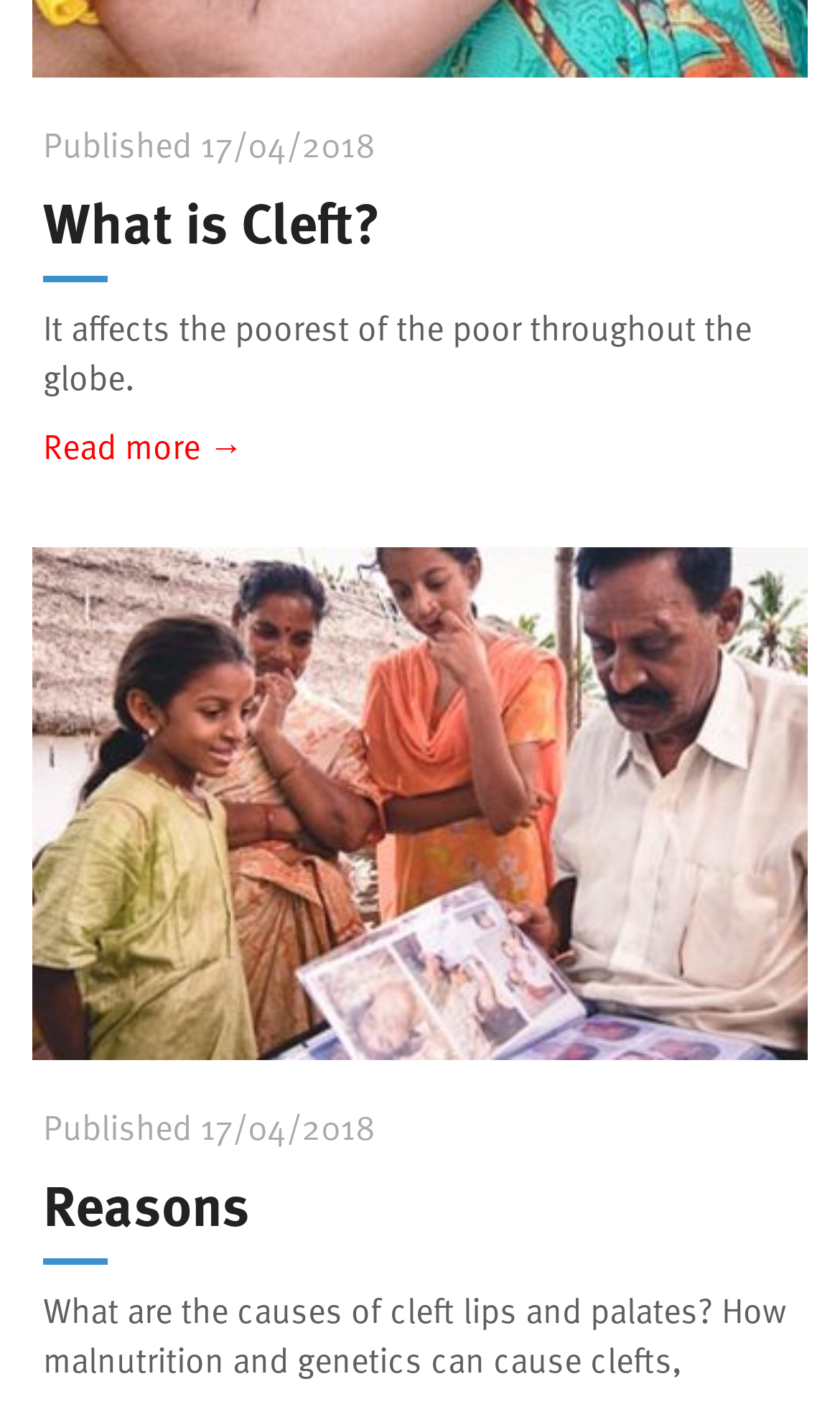What is the purpose of the 'Read more →' link?
Please respond to the question with a detailed and thorough explanation.

The 'Read more →' link is likely intended to provide additional information about clefts, as it is placed after a brief introduction to the topic. Clicking on this link would probably take the user to a more detailed page about clefts.